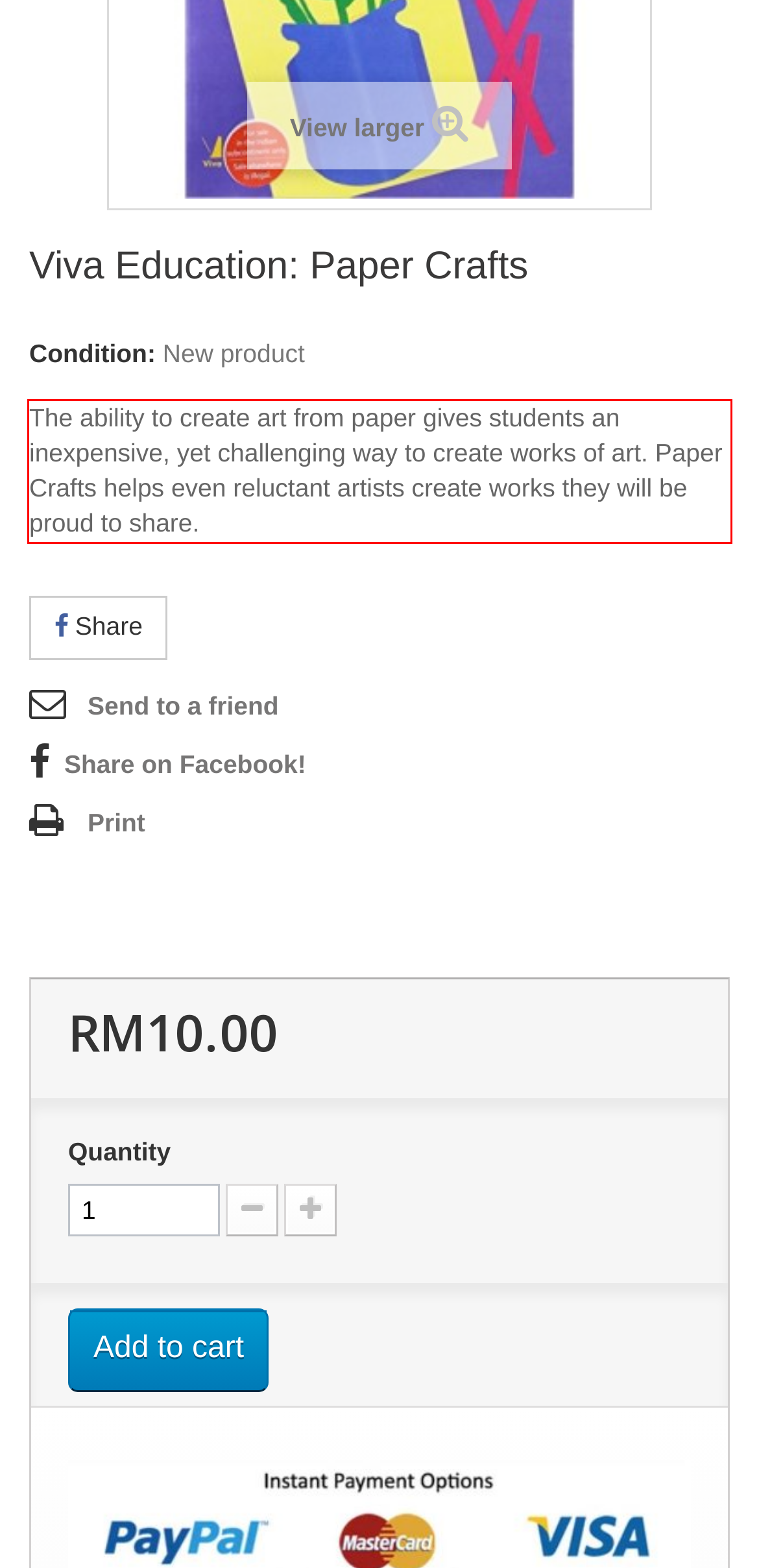Look at the provided screenshot of the webpage and perform OCR on the text within the red bounding box.

The ability to create art from paper gives students an inexpensive, yet challenging way to create works of art. Paper Crafts helps even reluctant artists create works they will be proud to share.